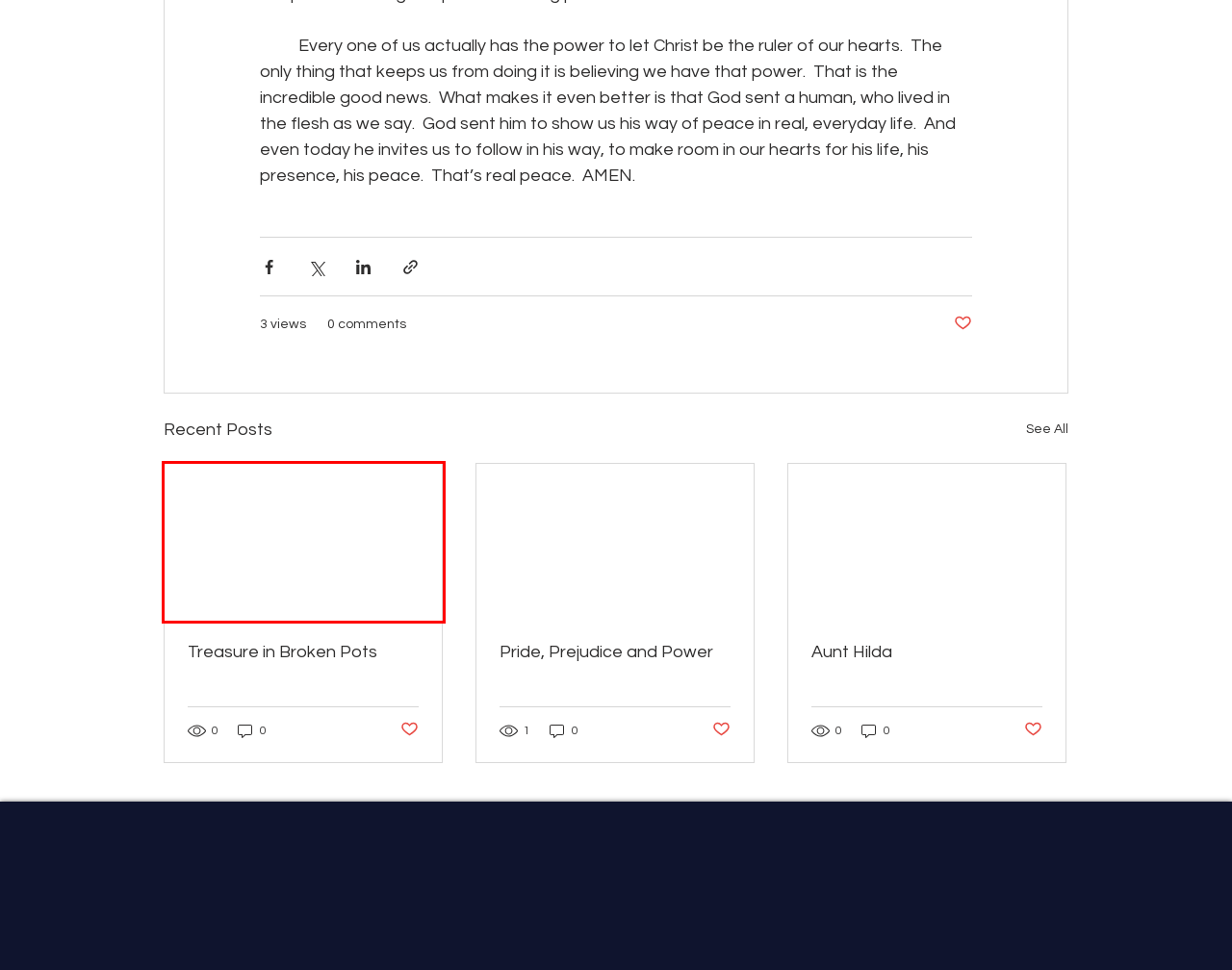You are given a screenshot of a webpage with a red rectangle bounding box around a UI element. Select the webpage description that best matches the new webpage after clicking the element in the bounding box. Here are the candidates:
A. CONTACT | Coral Isles UCC | Tavernier, FL
B. ABOUT US | Coral Isles UCC | Tavernier, FL
C. Coral Isles Church | churches near me | 90001 Overseas Highway, Tavernier, FL, USA
D. WORSHIP | Coral Isles UCC | Tavernier, FL
E. EVENTS | Coral Isles UCC | Tavernier, FL
F. Treasure in Broken Pots
G. Pride, Prejudice and Power
H. Aunt Hilda

F